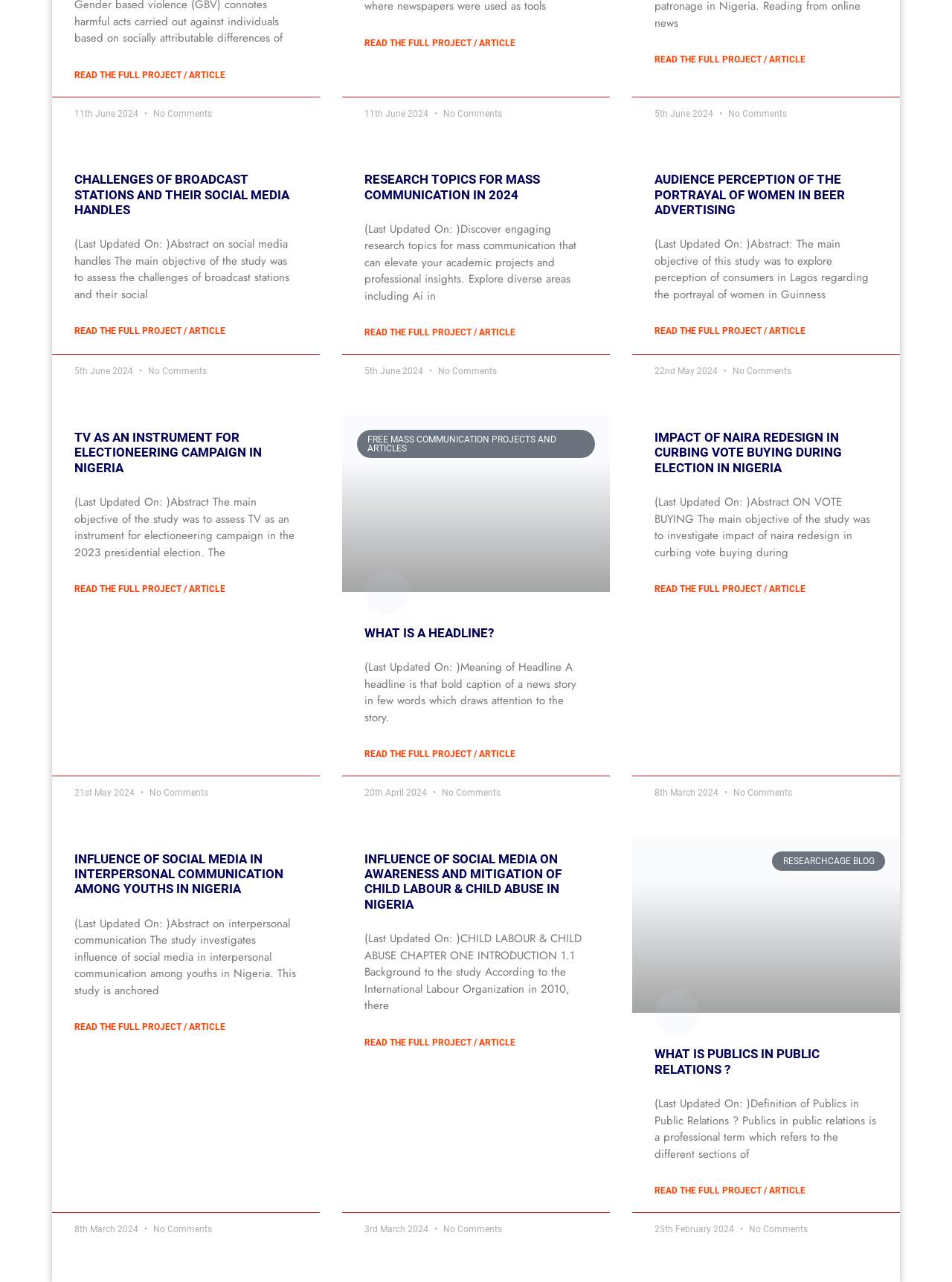Show the bounding box coordinates of the element that should be clicked to complete the task: "Read more about RAISE OF CITIZEN JOURNALISM IN NIGERIA".

[0.383, 0.028, 0.541, 0.039]